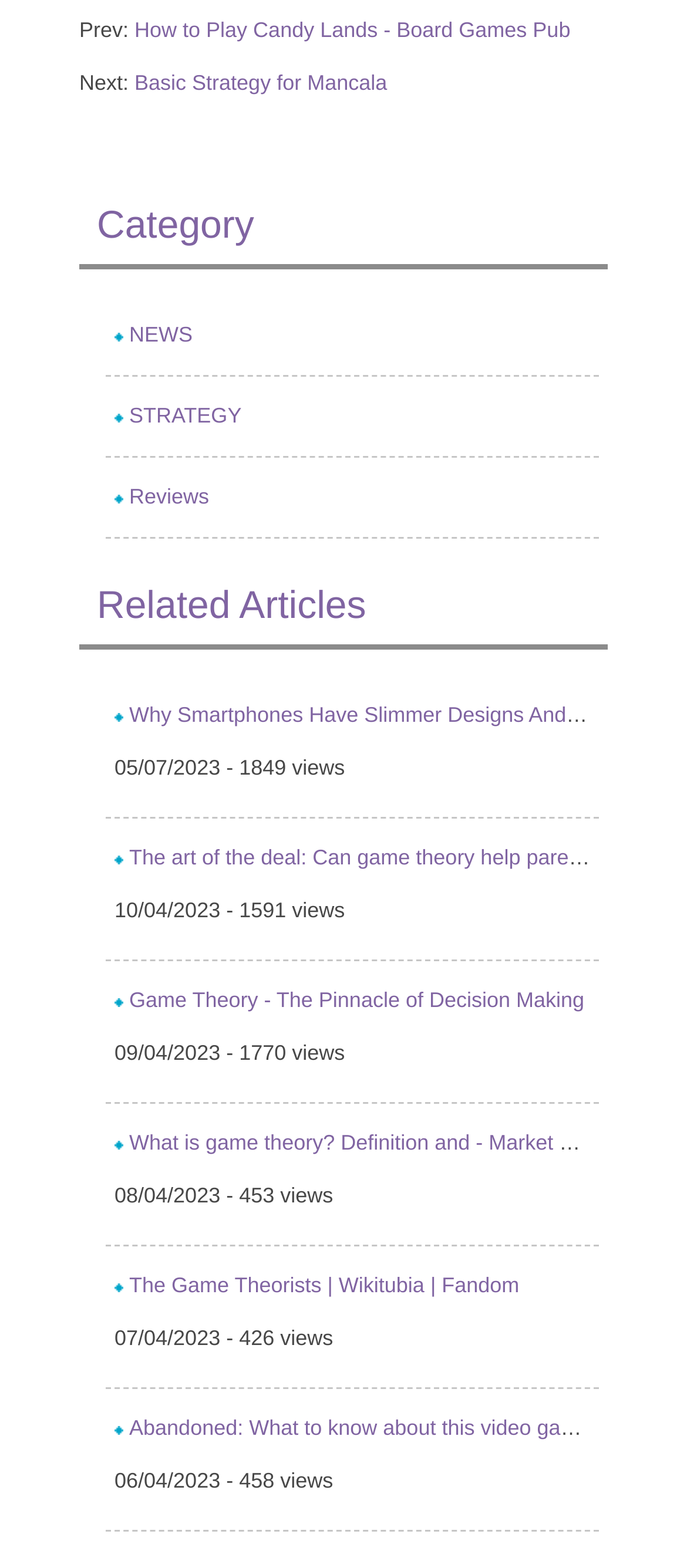Please determine the bounding box coordinates of the element to click on in order to accomplish the following task: "Visit the 'The Game Theorists | Wikitubia | Fandom' page". Ensure the coordinates are four float numbers ranging from 0 to 1, i.e., [left, top, right, bottom].

[0.188, 0.812, 0.756, 0.827]